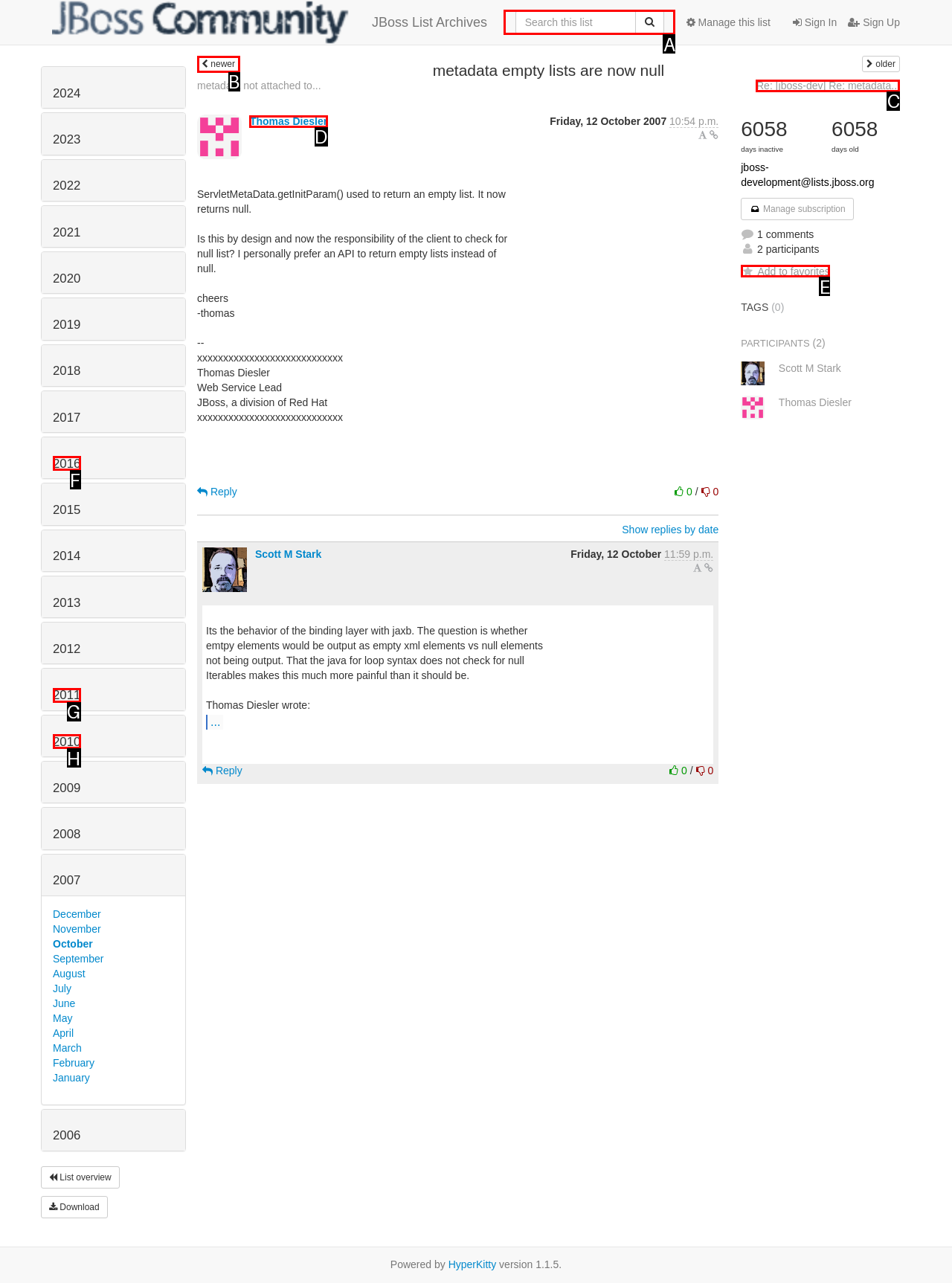Determine the HTML element to click for the instruction: Search this list.
Answer with the letter corresponding to the correct choice from the provided options.

A